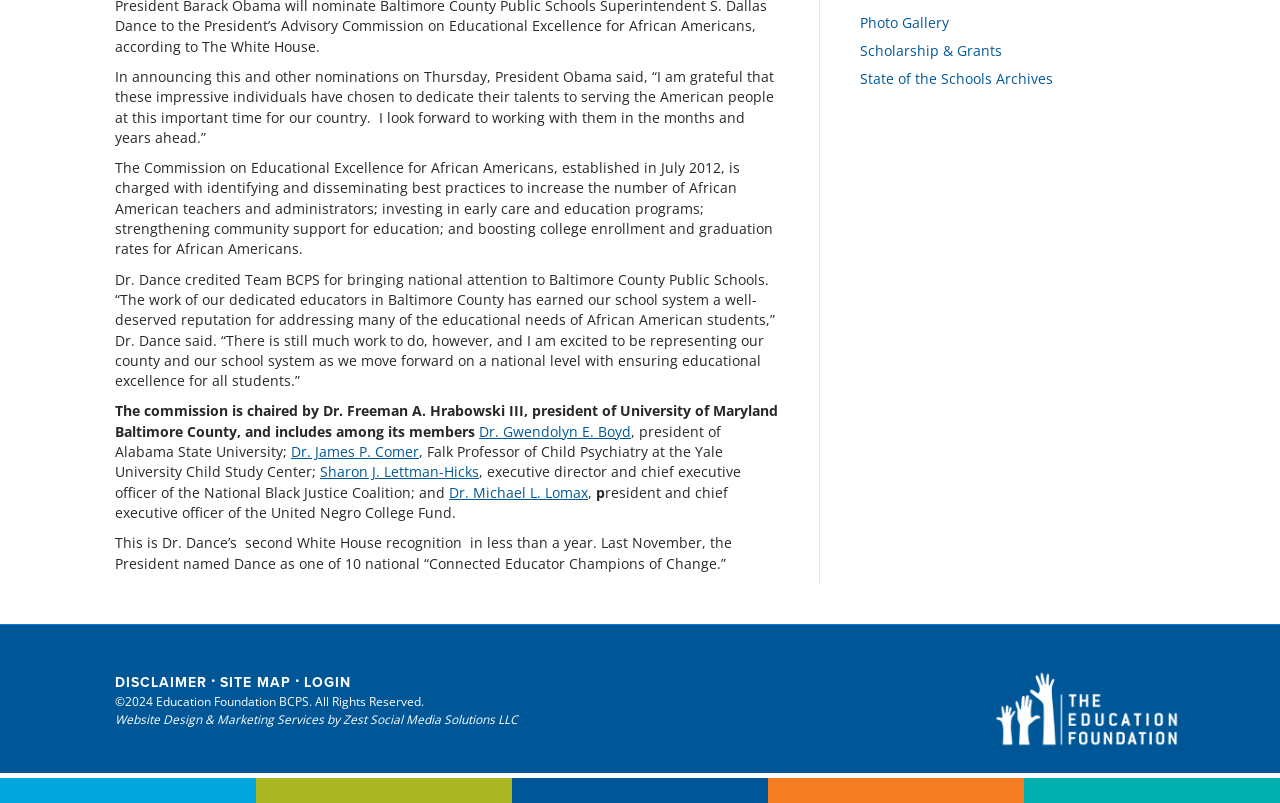Show the bounding box coordinates for the HTML element as described: "Dr. Michael L. Lomax".

[0.351, 0.601, 0.459, 0.625]